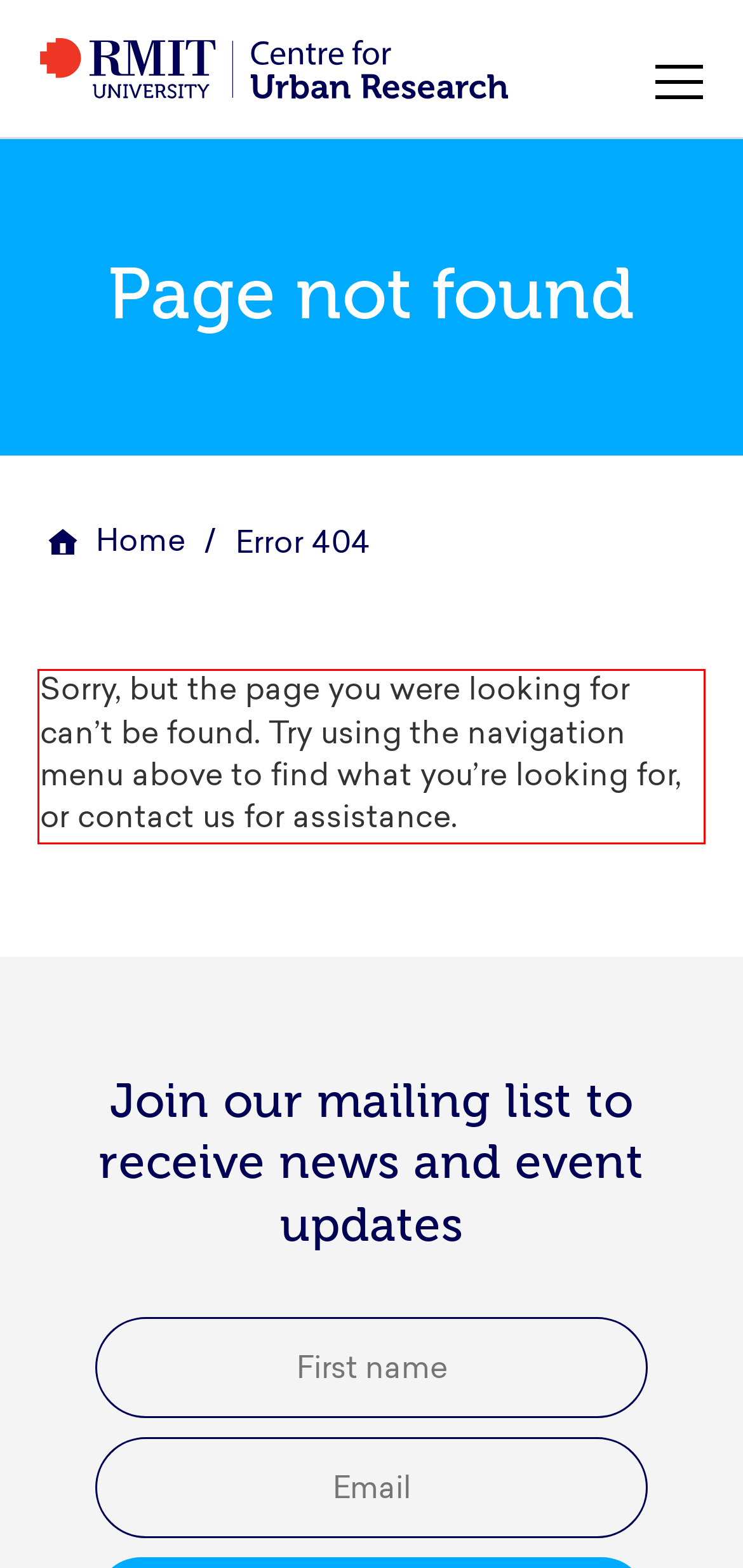Analyze the screenshot of a webpage where a red rectangle is bounding a UI element. Extract and generate the text content within this red bounding box.

Sorry, but the page you were looking for can’t be found. Try using the navigation menu above to find what you’re looking for, or contact us for assistance.